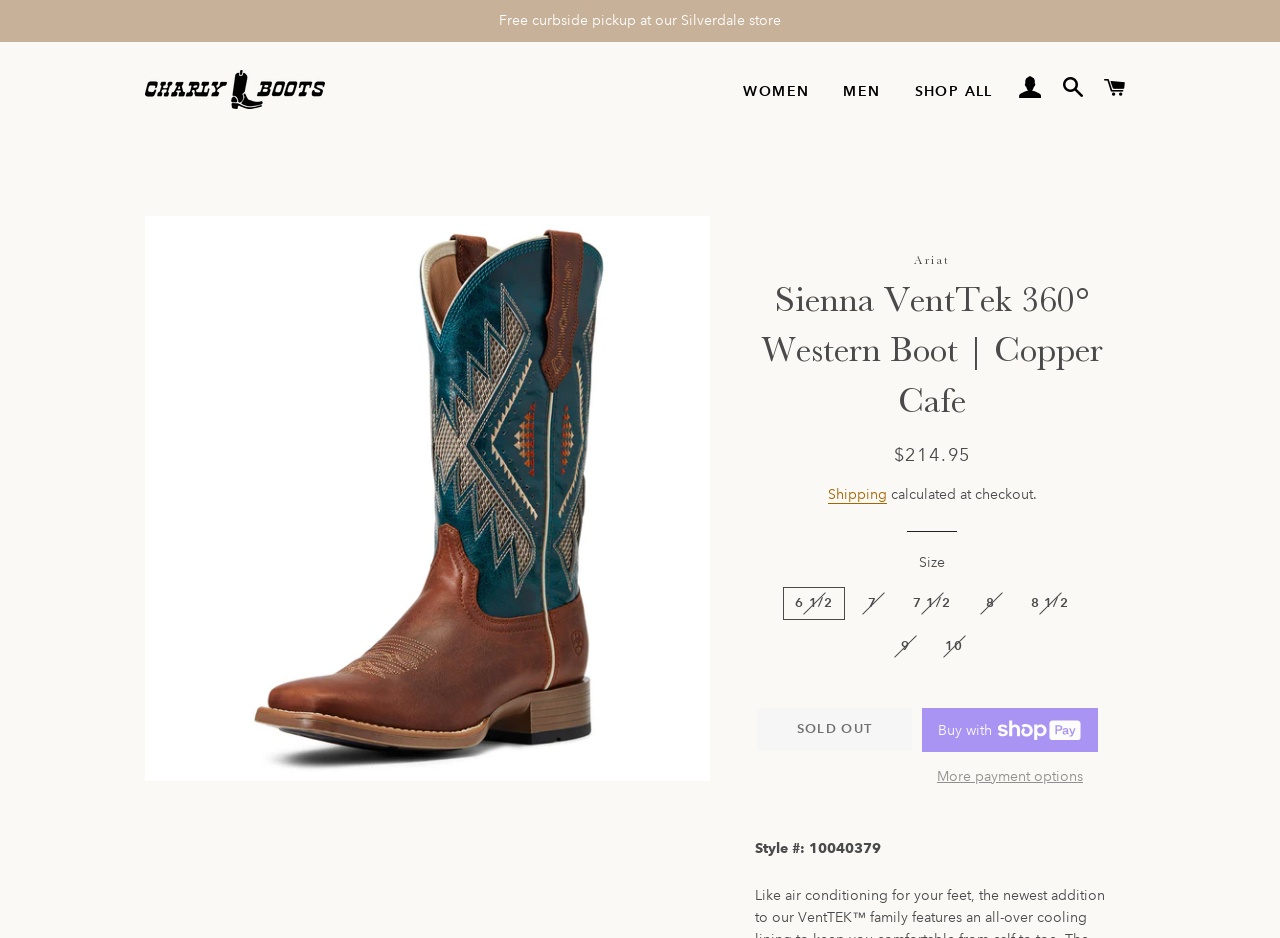Please provide a brief answer to the question using only one word or phrase: 
What is the regular price of the boot?

$214.95